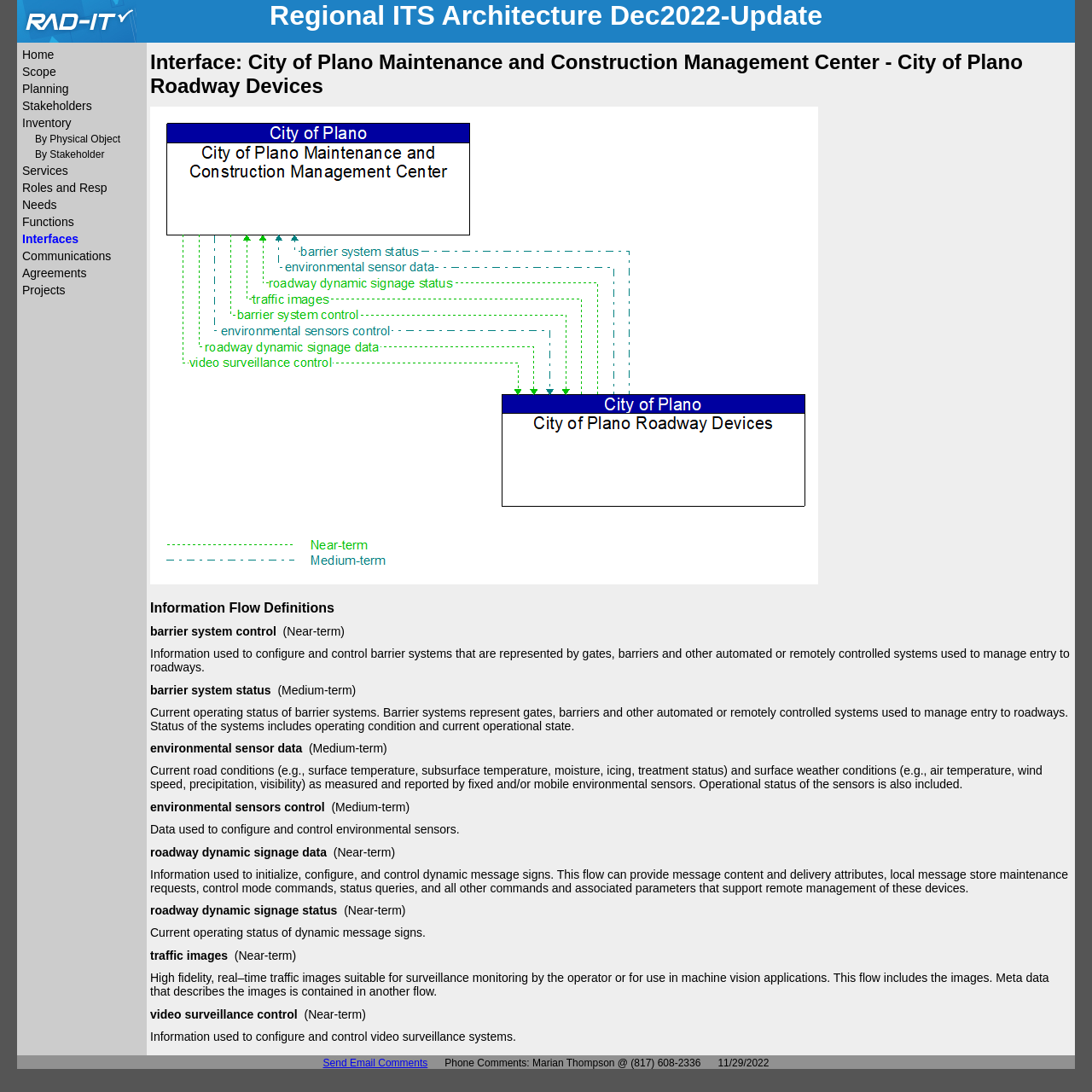Offer a detailed explanation of the webpage layout and contents.

This webpage is about the Regional ITS Architecture Dec2022-Update, specifically focusing on the interface between the City of Plano Maintenance and Construction Management Center and the City of Plano Roadway Devices. 

At the top of the page, there is a heading with the title of the webpage. Below the title, there are 17 links arranged horizontally, including "Home", "Scope", "Planning", and others, which likely provide navigation to different sections of the webpage or related webpages.

Below the links, there is a large heading that describes the interface between the City of Plano Maintenance and Construction Management Center and the City of Plano Roadway Devices. To the right of this heading, there is an image diagramming this interface.

The main content of the webpage is divided into several sections, each with a heading describing a specific type of information flow. There are 9 sections in total, each containing a heading, a brief description, and sometimes additional information about the flow's status or timing. The sections describe various types of data exchanged between the City of Plano Maintenance and Construction Management Center and the City of Plano Roadway Devices, including barrier system control, environmental sensor data, roadway dynamic signage data, and traffic images.

At the bottom of the page, there are three lines of text: a link to send email comments, a phone number and email address for Marian Thompson, and the date "11/29/2022".